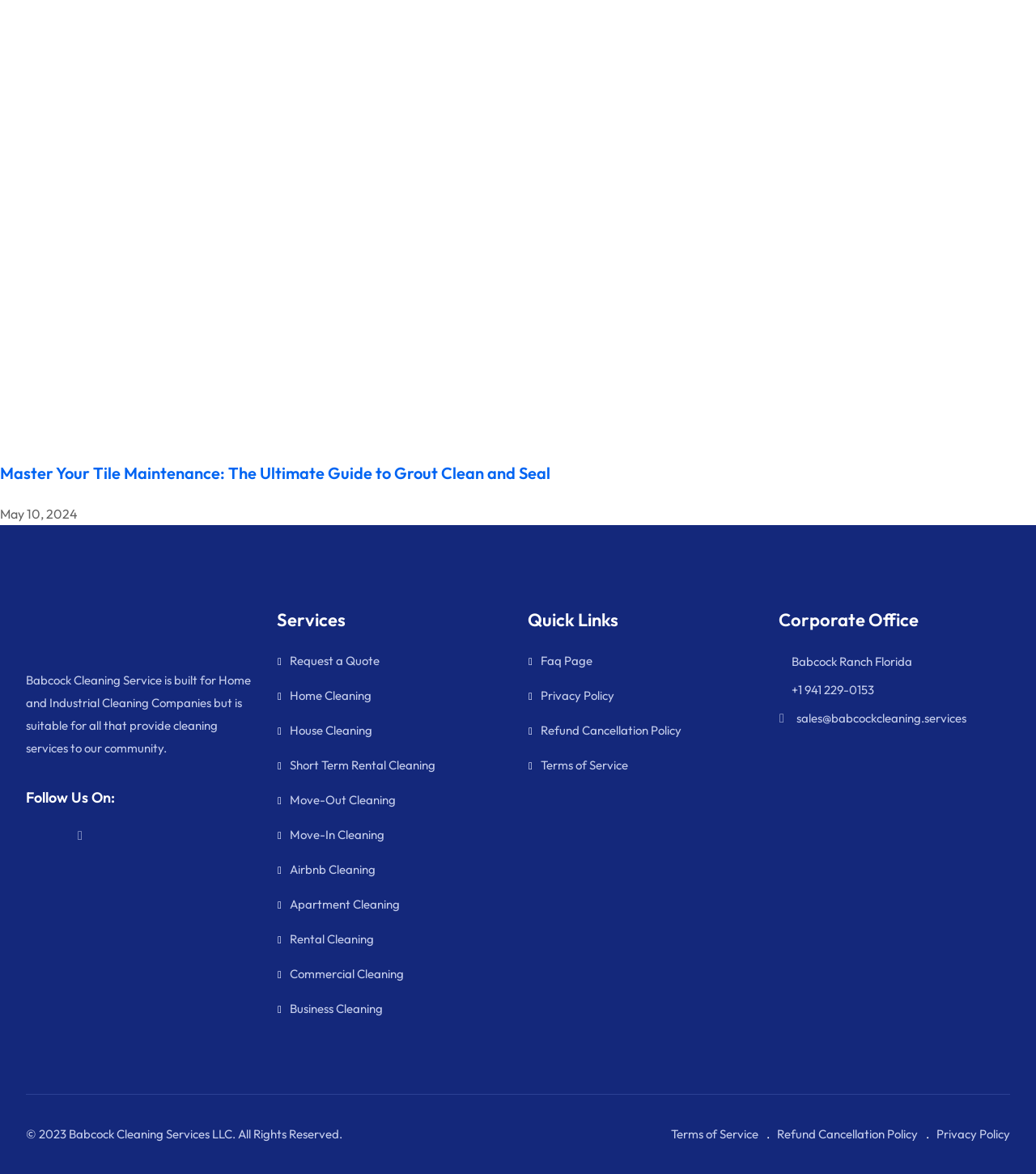How can I contact the company? From the image, respond with a single word or brief phrase.

Phone number and email